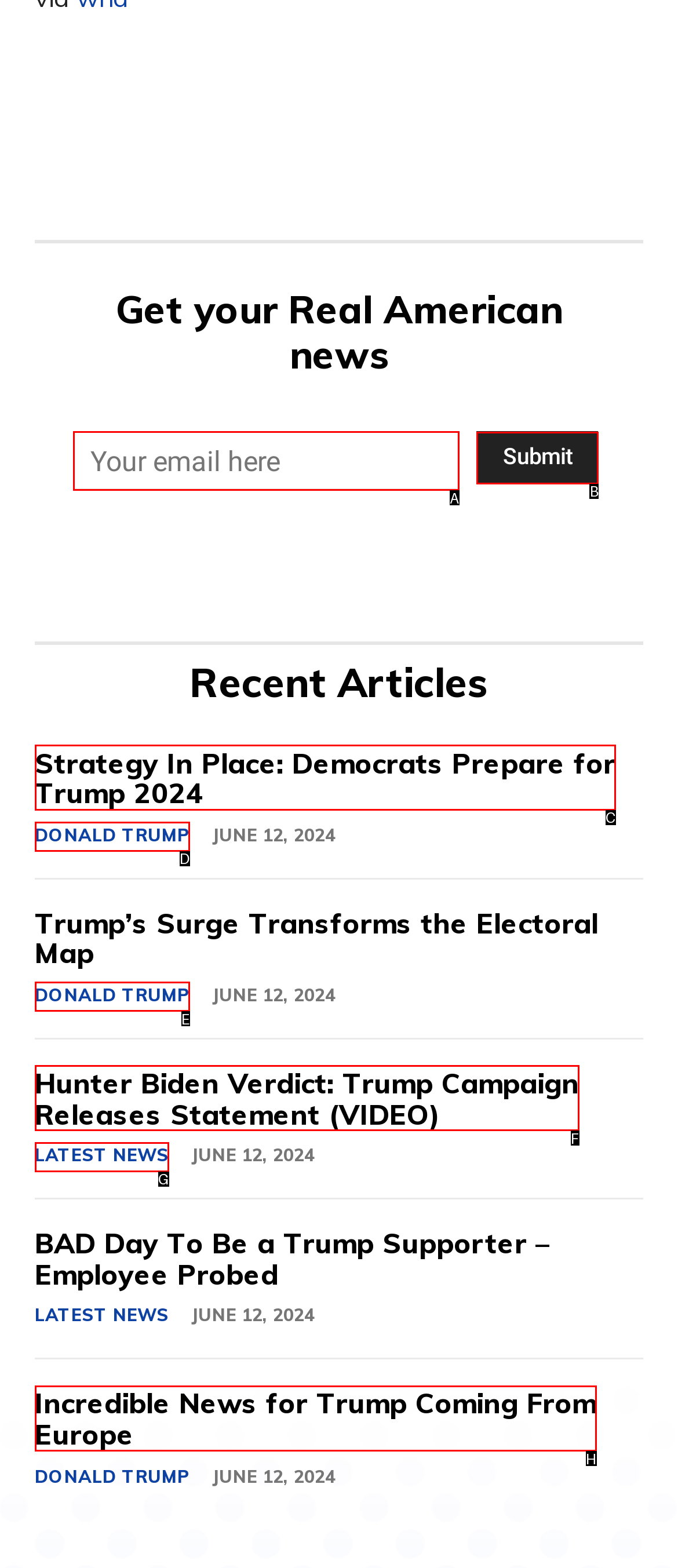For the given instruction: Enter email address, determine which boxed UI element should be clicked. Answer with the letter of the corresponding option directly.

A